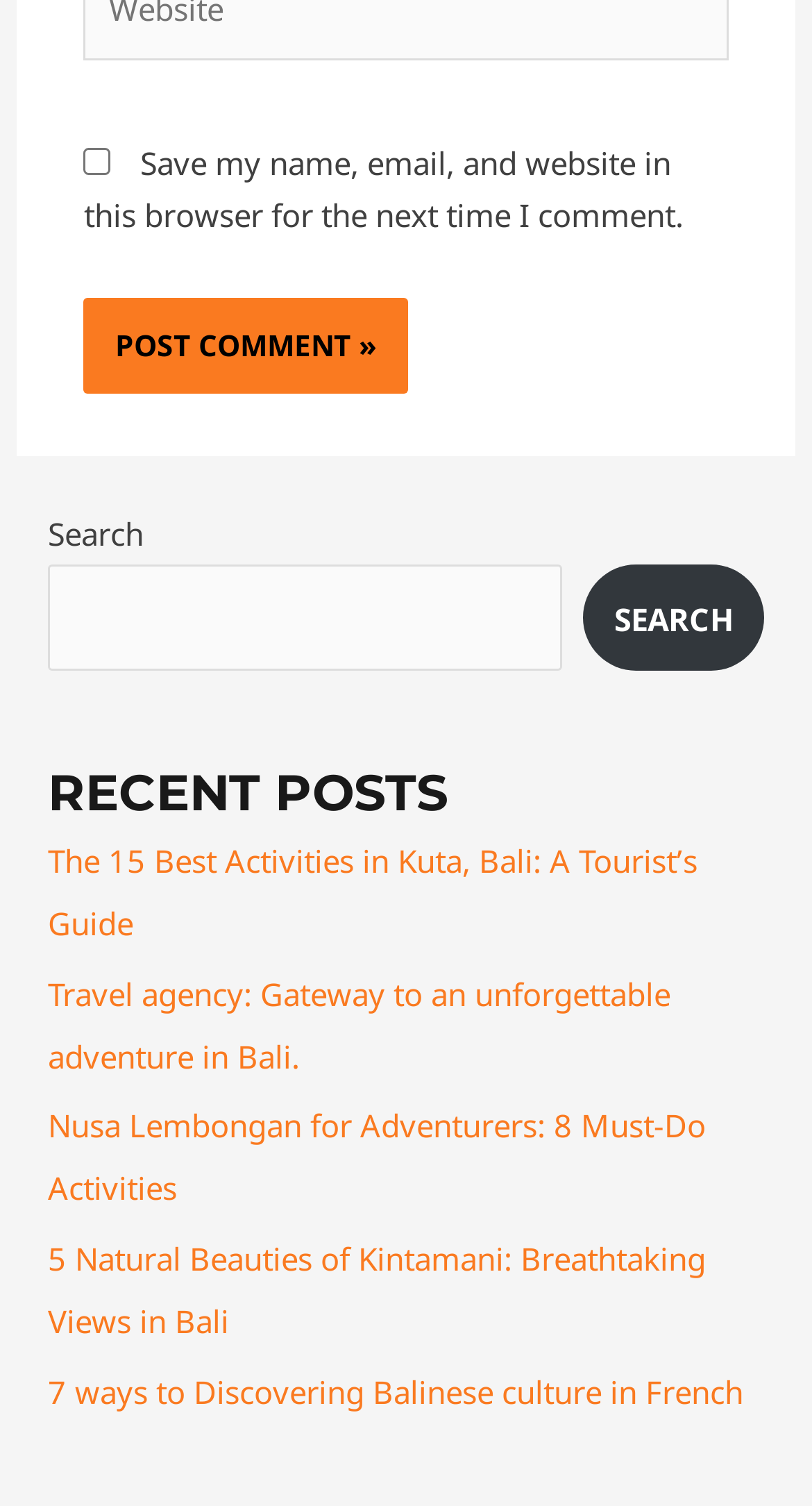Please locate the bounding box coordinates of the element that should be clicked to complete the given instruction: "Read the recent post about Kuta, Bali".

[0.059, 0.557, 0.859, 0.627]